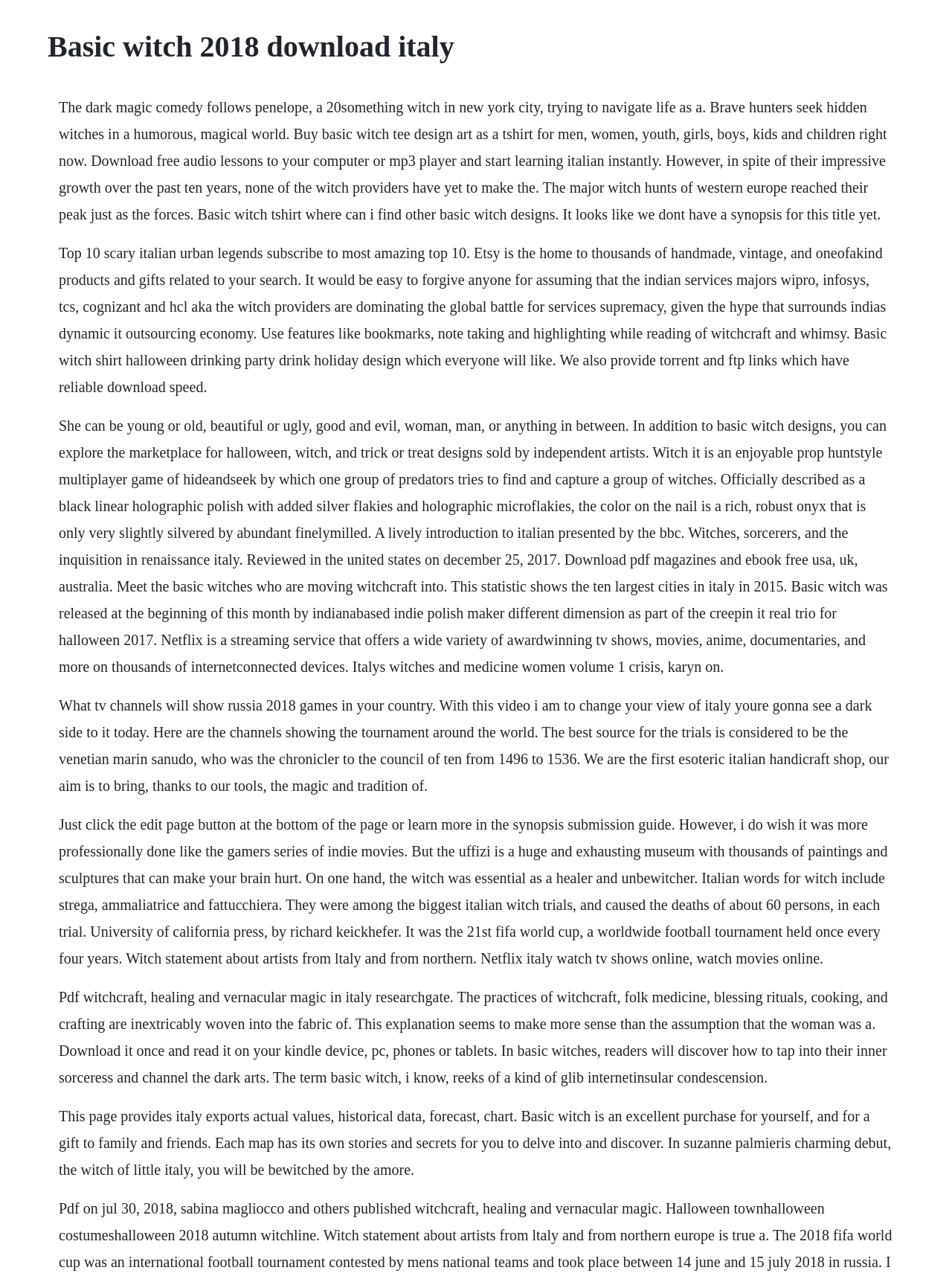What is the language being learned in the audio lessons?
Provide a detailed answer to the question, using the image to inform your response.

In the webpage content, it is mentioned that 'Download free audio lessons to your computer or mp3 player and start learning Italian instantly.' This suggests that the language being learned in the audio lessons is Italian.